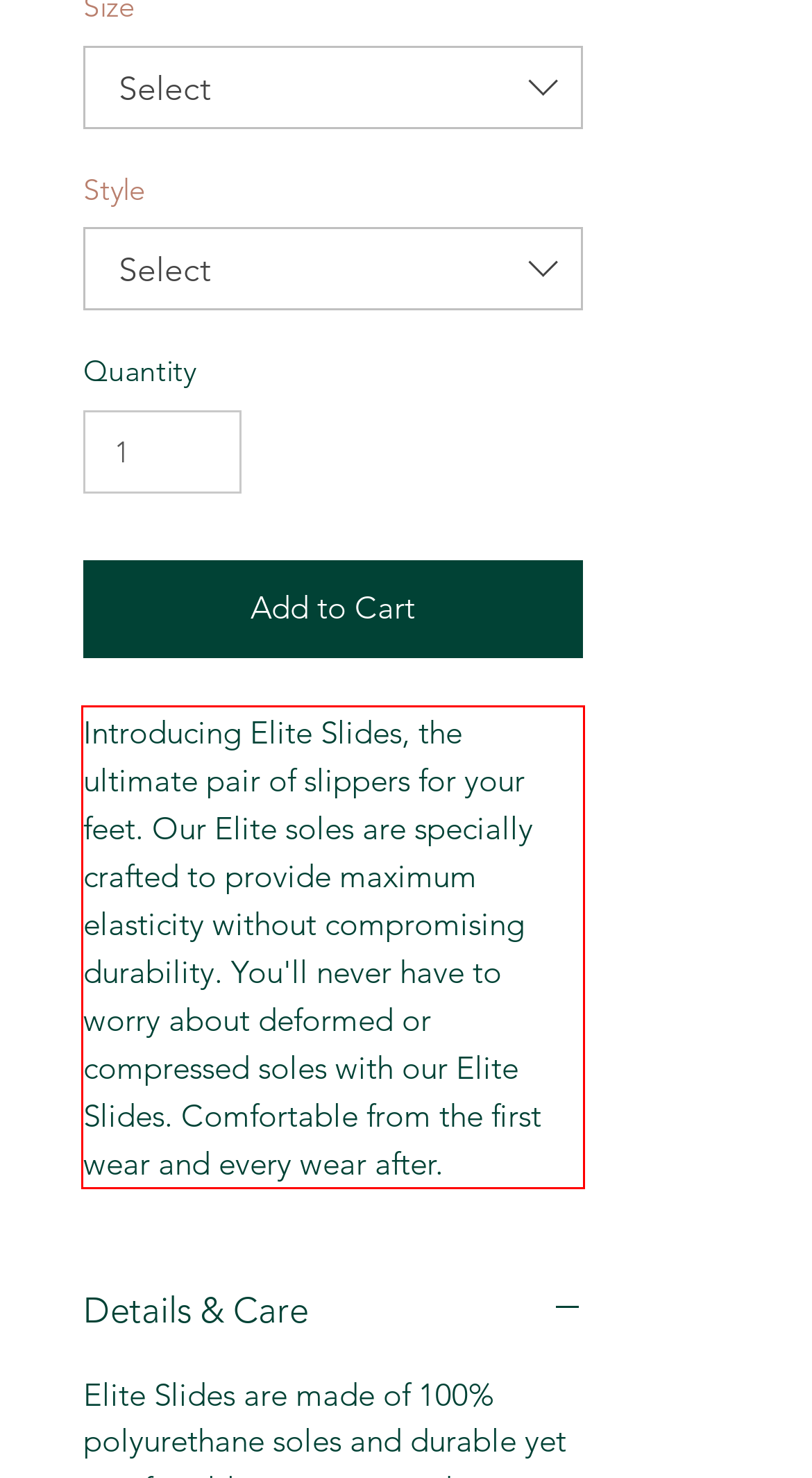Identify and transcribe the text content enclosed by the red bounding box in the given screenshot.

Introducing Elite Slides, the ultimate pair of slippers for your feet. Our Elite soles are specially crafted to provide maximum elasticity without compromising durability. You'll never have to worry about deformed or compressed soles with our Elite Slides. Comfortable from the first wear and every wear after.